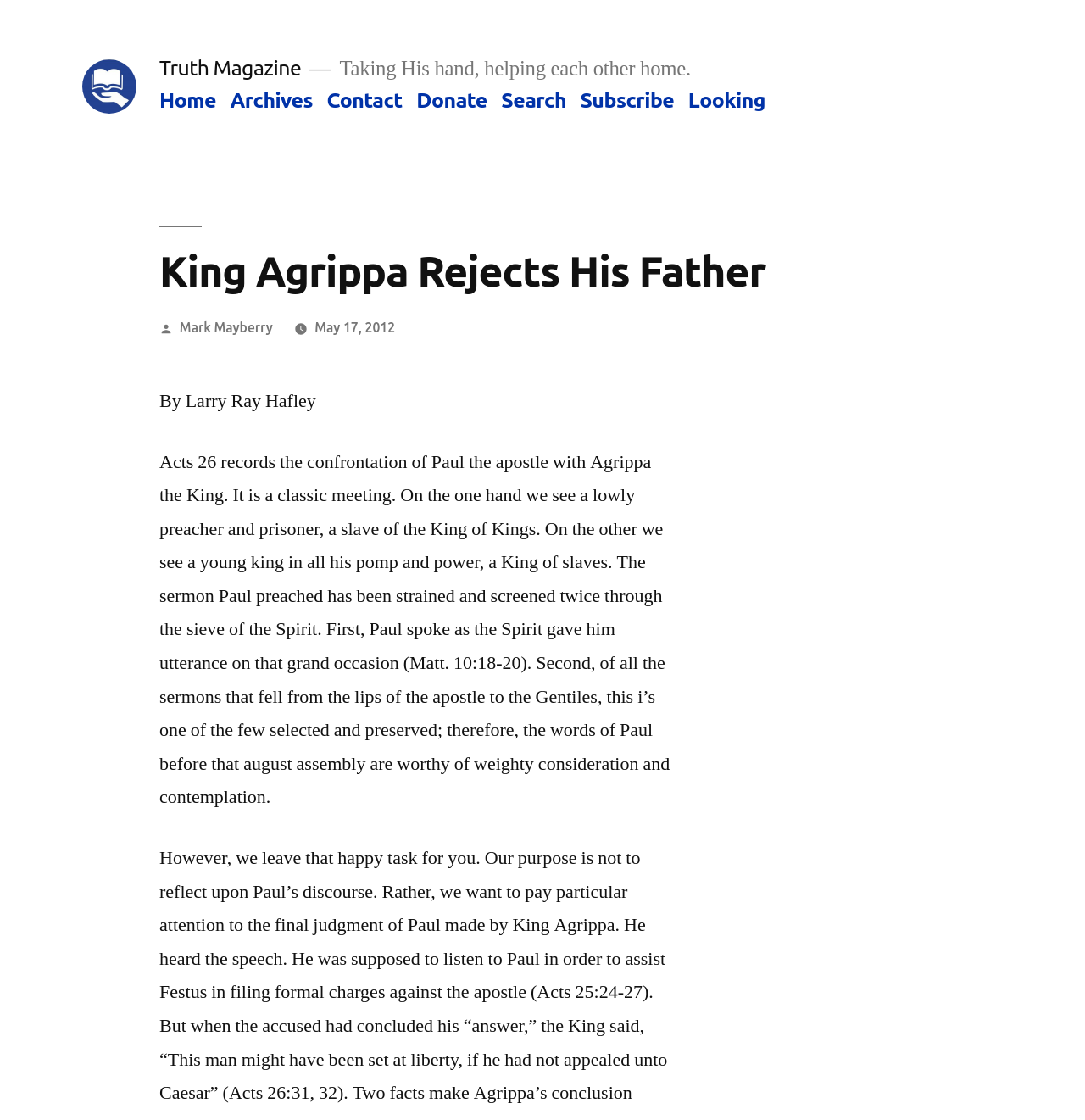Please identify the bounding box coordinates of the region to click in order to complete the task: "go to home page". The coordinates must be four float numbers between 0 and 1, specified as [left, top, right, bottom].

[0.147, 0.079, 0.199, 0.1]